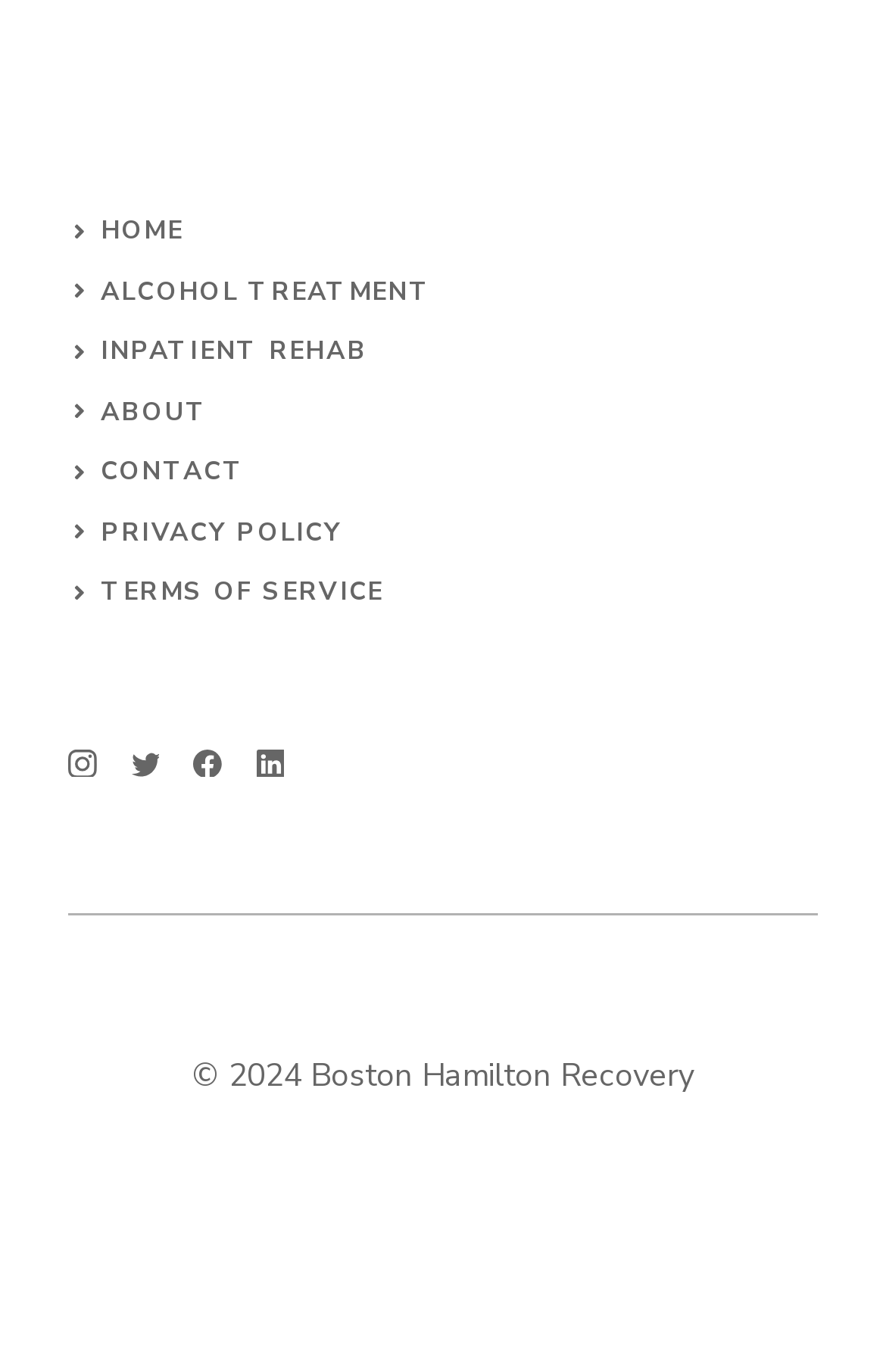What is the purpose of the 'INPATIENT REHAB' link?
Please provide an in-depth and detailed response to the question.

The 'INPATIENT REHAB' link is likely to provide information or services related to inpatient rehabilitation, which is a type of treatment program. This can be inferred from the context of the webpage, which appears to be a recovery center's website.